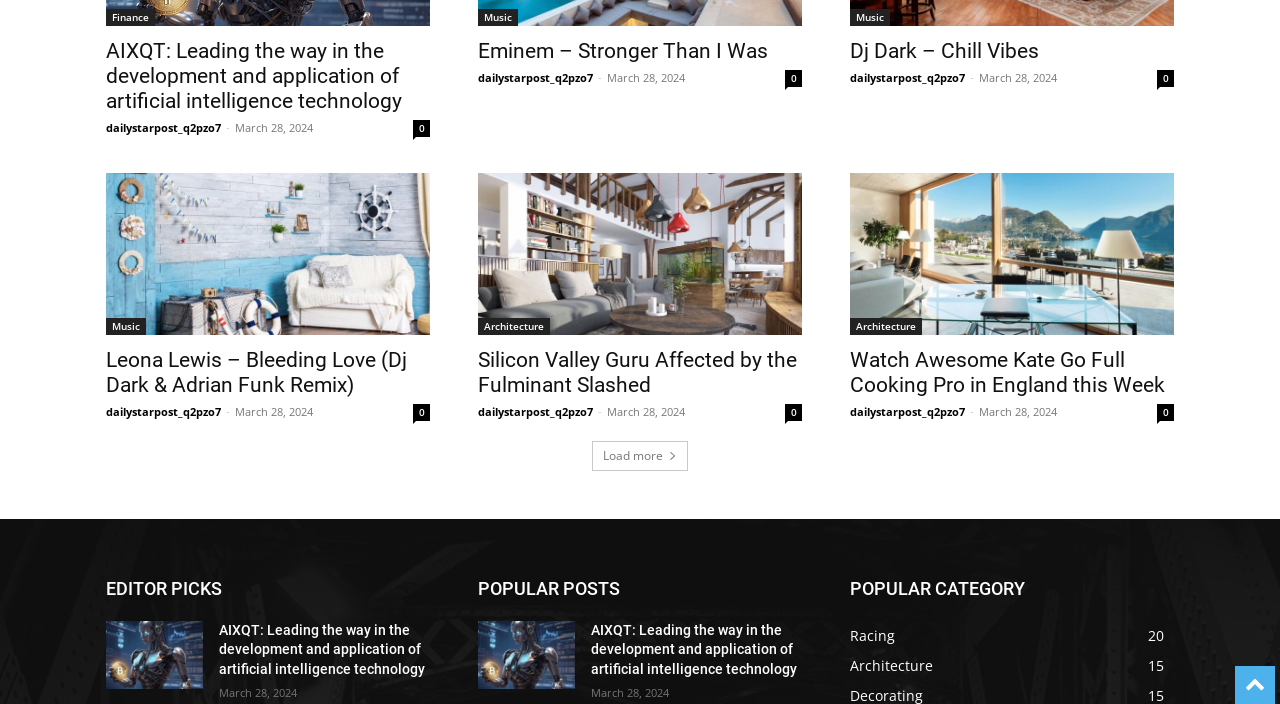Please determine the bounding box coordinates, formatted as (top-left x, top-left y, bottom-right x, bottom-right y), with all values as floating point numbers between 0 and 1. Identify the bounding box of the region described as: Dj Dark – Chill Vibes

[0.664, 0.055, 0.812, 0.089]